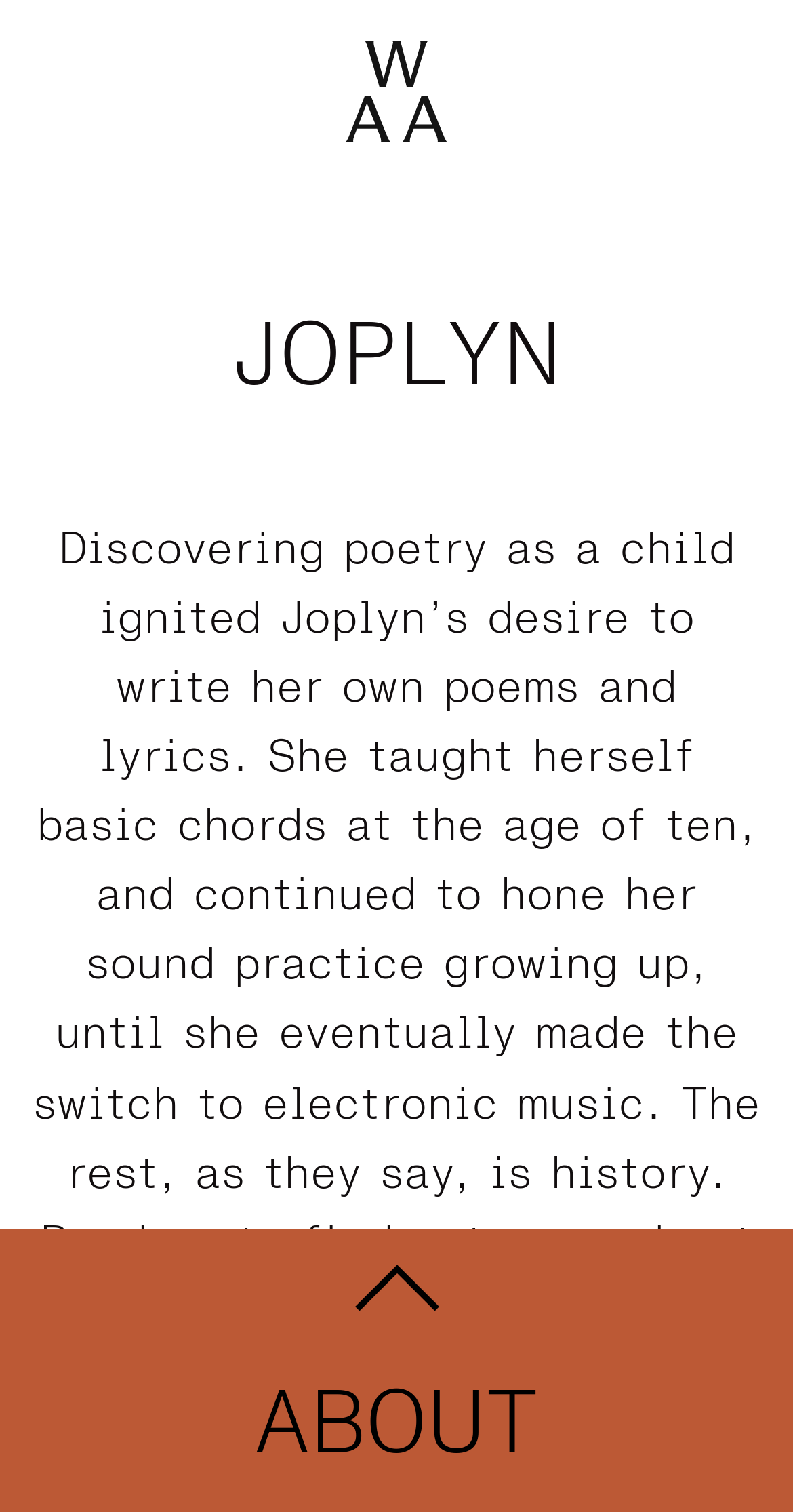Provide the bounding box coordinates of the HTML element described by the text: "parent_node: ABOUT".

[0.0, 0.813, 1.0, 0.88]